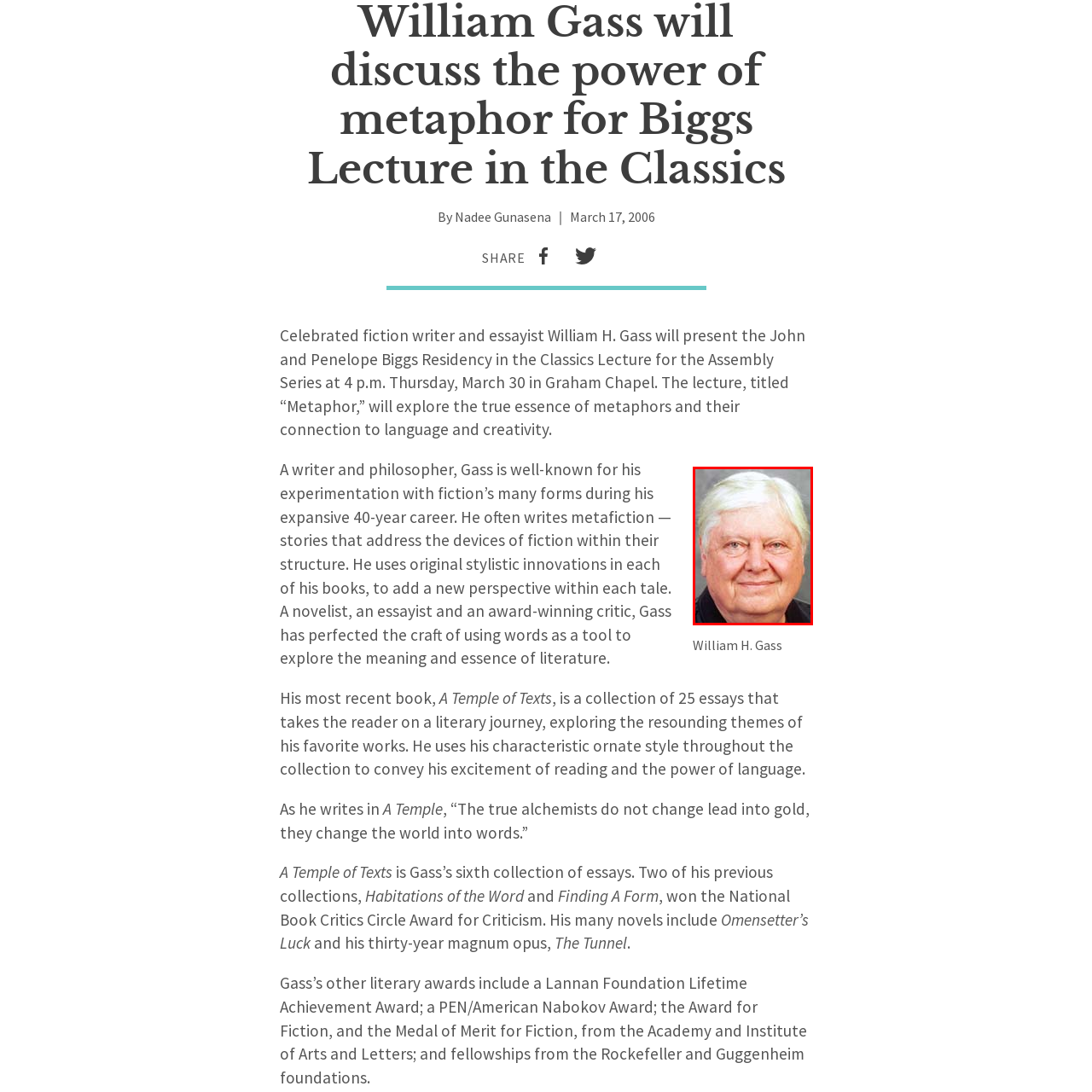Provide a comprehensive description of the image contained within the red rectangle.

The image features William H. Gass, a celebrated fiction writer and essayist renowned for his innovative approaches to literature. He is depicted with a gentle smile, showcasing his characteristic features, including gray hair and a warm expression. Gass is known for his profound insights into language, creativity, and the art of metaphor, which he will explore in the upcoming John and Penelope Biggs Residency in the Classics Lecture. The event, scheduled for March 30, will delve into the intricate connections between metaphors and their significance in literature.